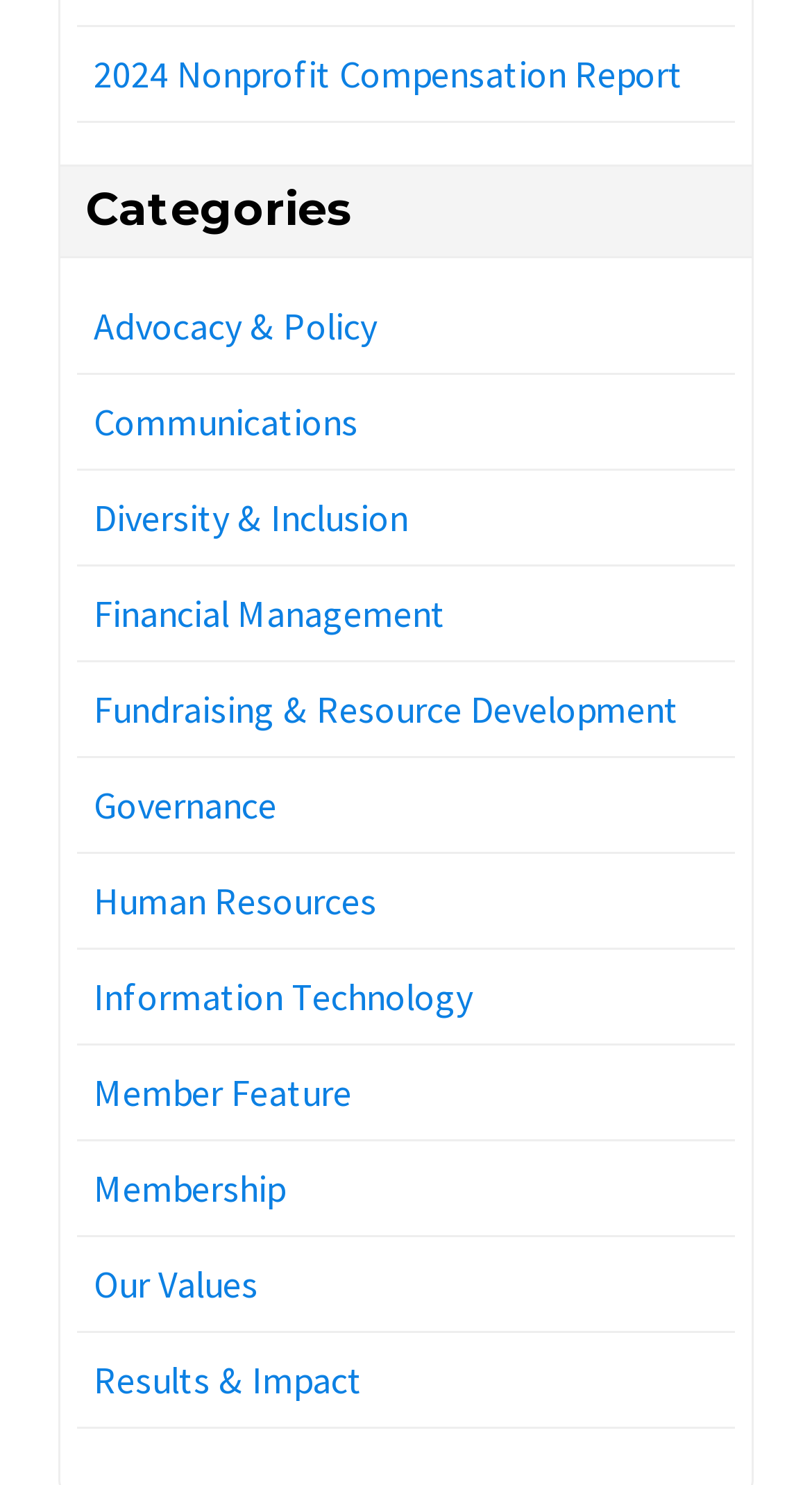Please provide the bounding box coordinates for the element that needs to be clicked to perform the instruction: "Explore Advocacy & Policy". The coordinates must consist of four float numbers between 0 and 1, formatted as [left, top, right, bottom].

[0.115, 0.203, 0.464, 0.235]